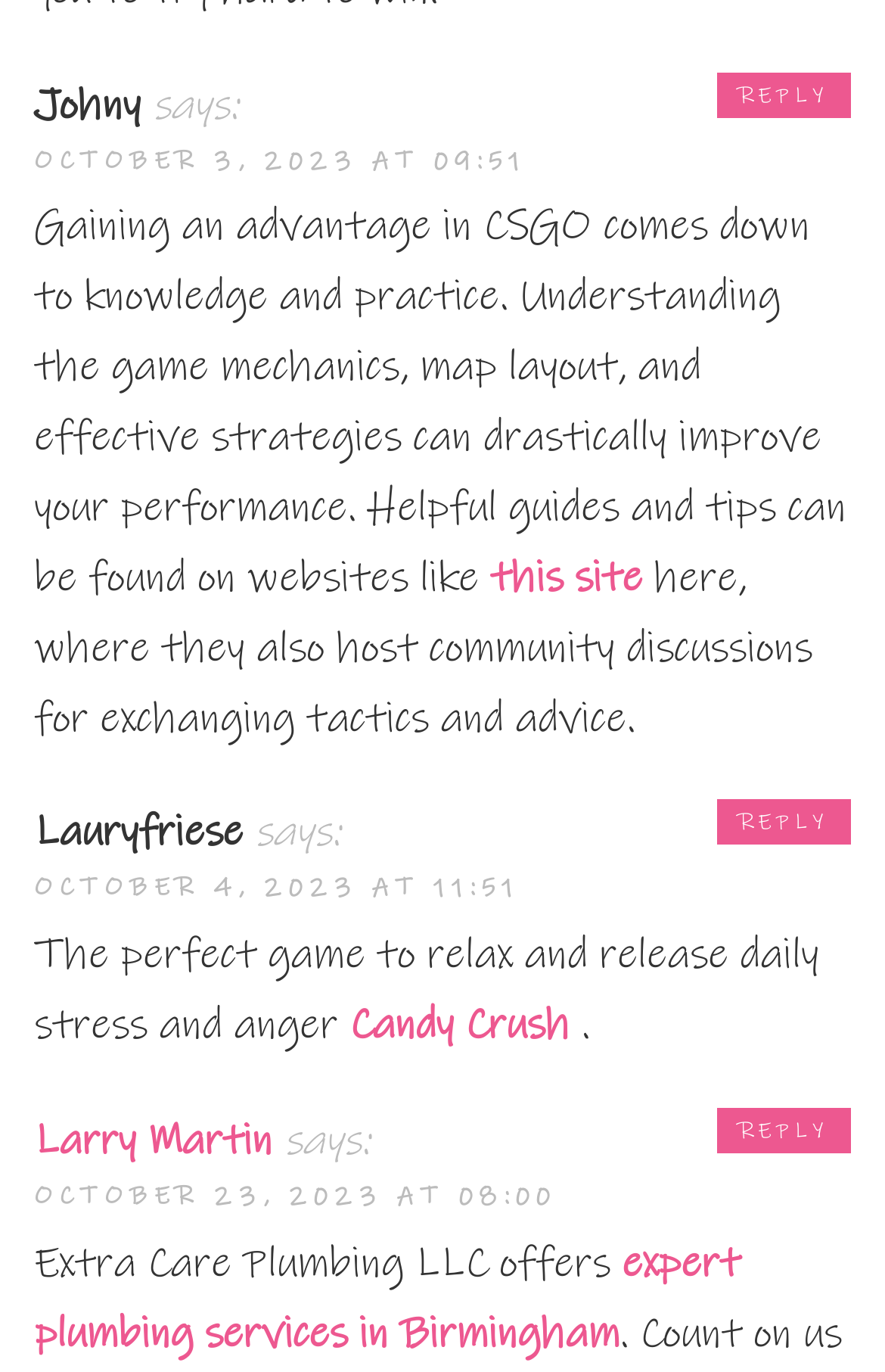Please find the bounding box coordinates of the element that needs to be clicked to perform the following instruction: "Reply to Lauryfriese". The bounding box coordinates should be four float numbers between 0 and 1, represented as [left, top, right, bottom].

[0.81, 0.583, 0.962, 0.616]